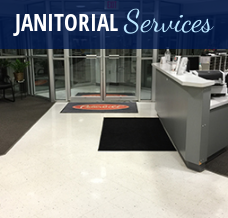Carefully observe the image and respond to the question with a detailed answer:
What is the purpose of the desk to the right?

Upon analyzing the image, I noticed a neatly organized reception desk to the right, which appears to be equipped for customer service. The presence of the desk and its organization suggest that it is intended to facilitate interactions with customers or clients.